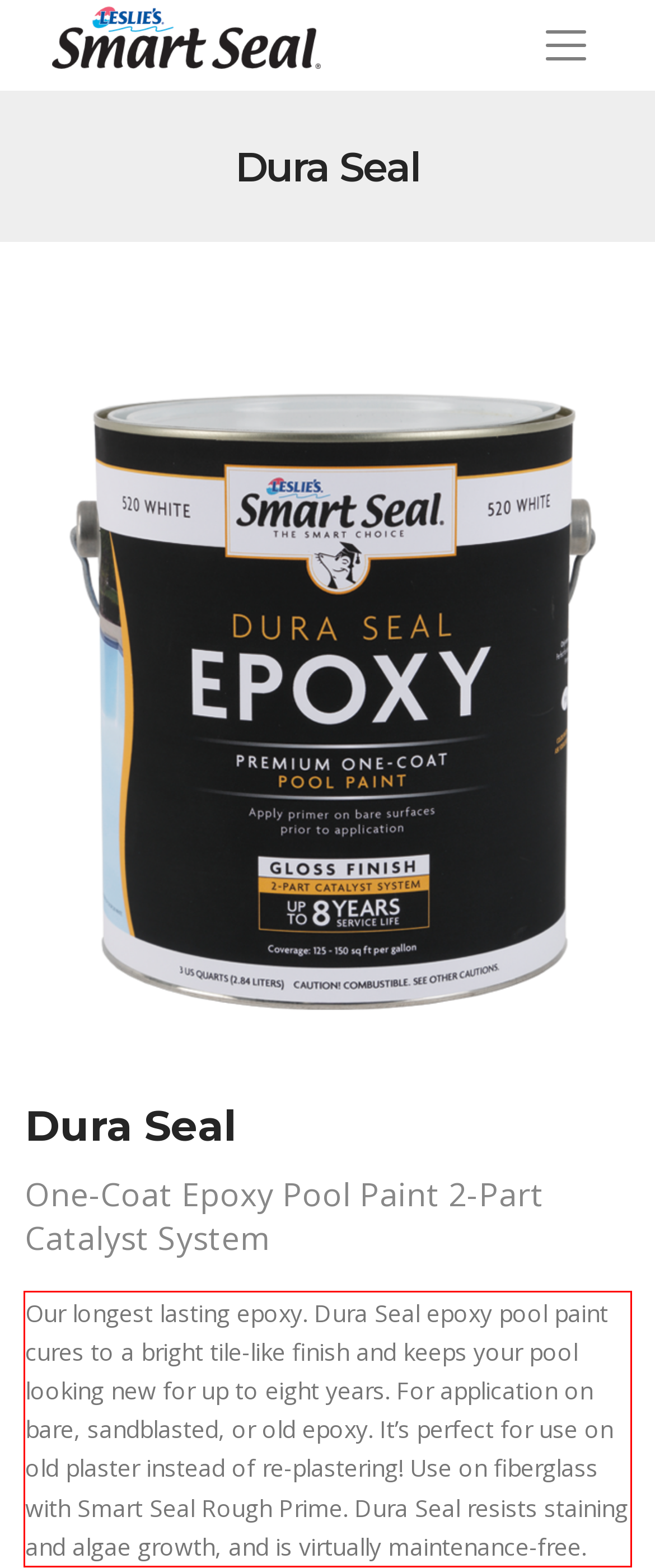From the provided screenshot, extract the text content that is enclosed within the red bounding box.

Our longest lasting epoxy. Dura Seal epoxy pool paint cures to a bright tile-like finish and keeps your pool looking new for up to eight years. For application on bare, sandblasted, or old epoxy. It’s perfect for use on old plaster instead of re-plastering! Use on fiberglass with Smart Seal Rough Prime. Dura Seal resists staining and algae growth, and is virtually maintenance-free.